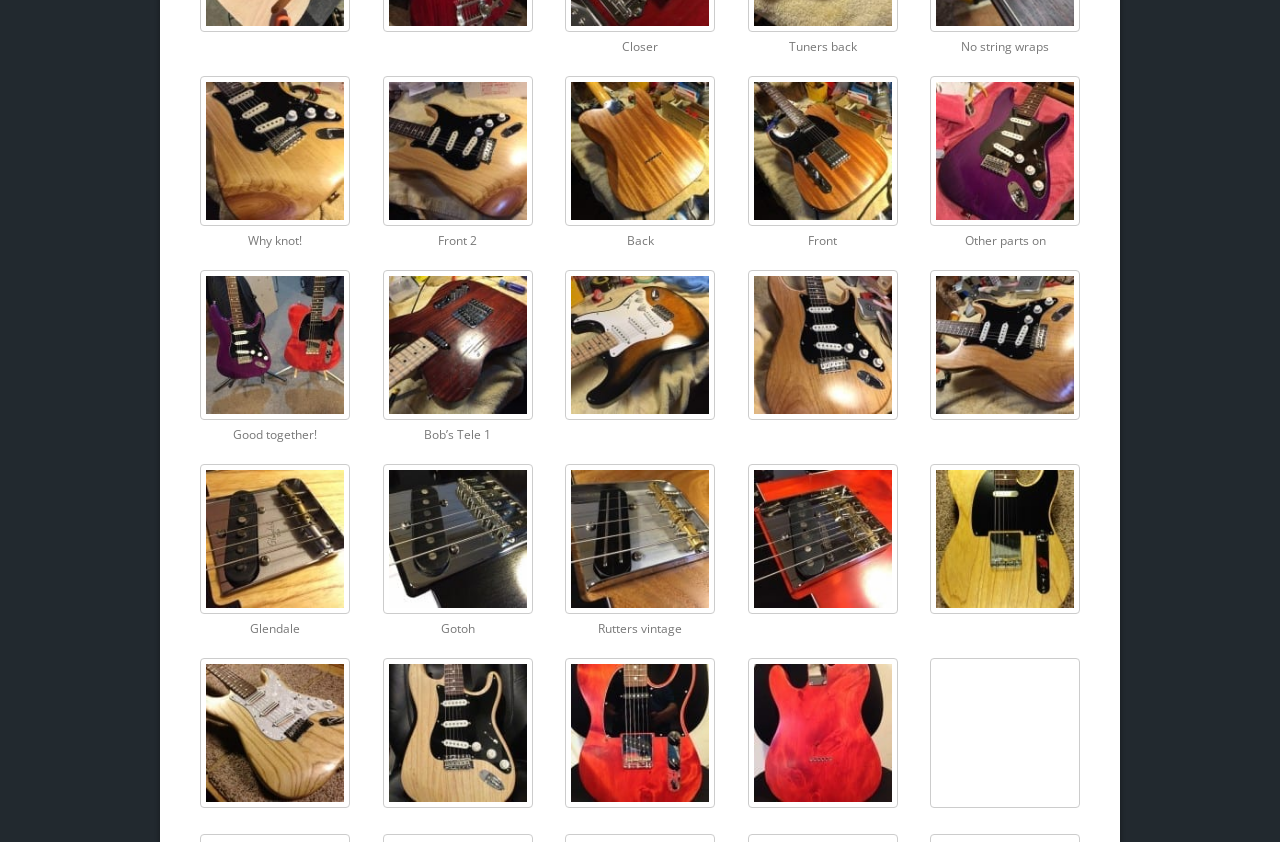Predict the bounding box of the UI element based on this description: "aria-describedby="gallery-2-1470"".

[0.299, 0.709, 0.416, 0.735]